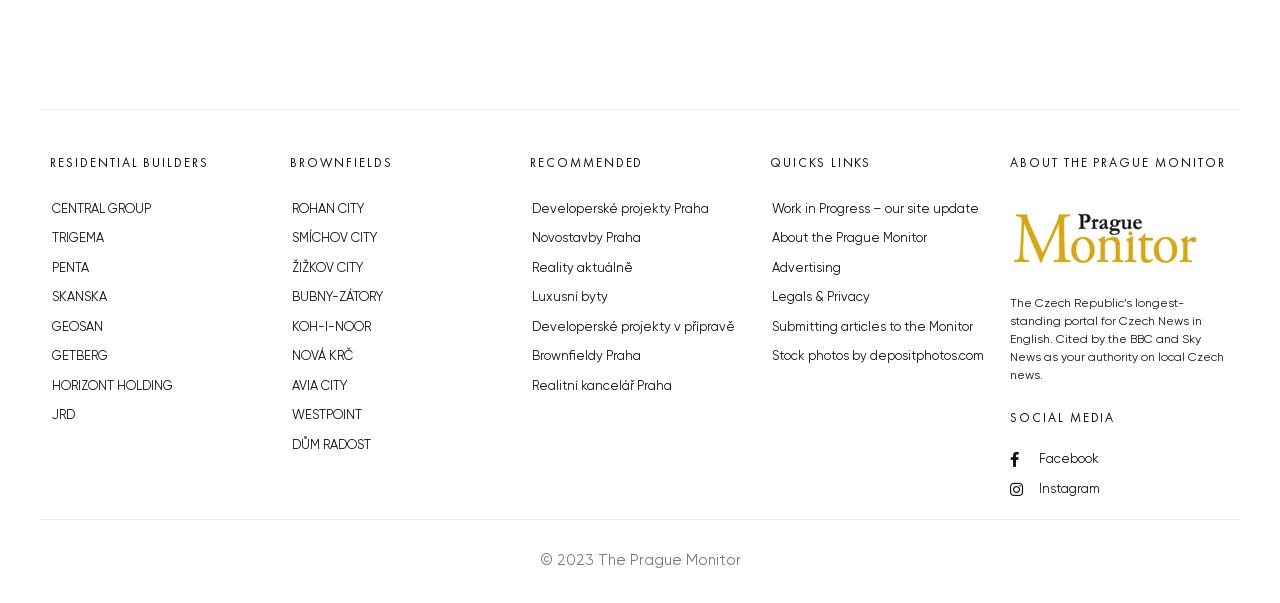Provide your answer in one word or a succinct phrase for the question: 
How many links are under 'BROWNFIELDS'?

7